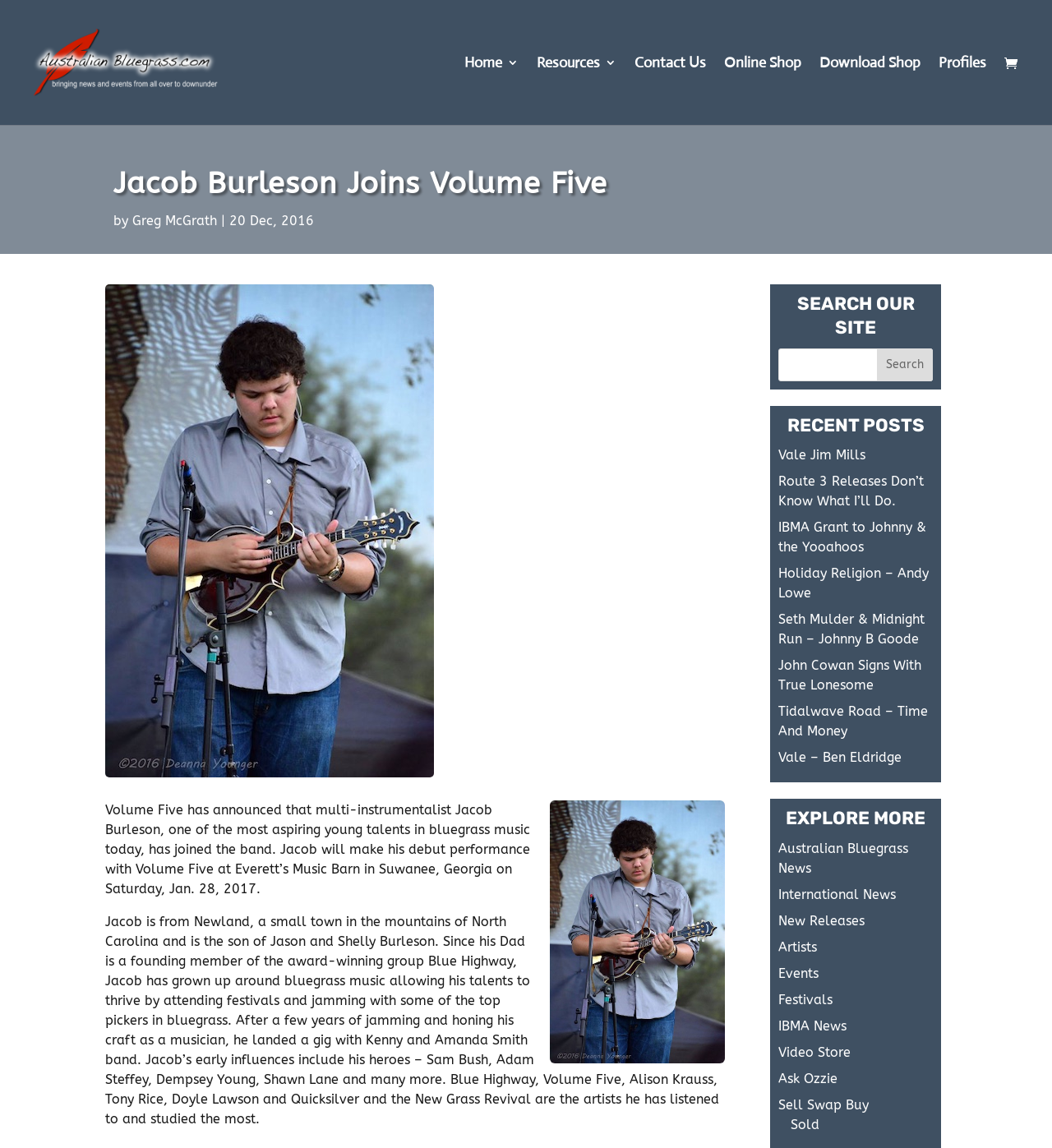Given the description "Ask Ozzie", provide the bounding box coordinates of the corresponding UI element.

[0.74, 0.933, 0.796, 0.946]